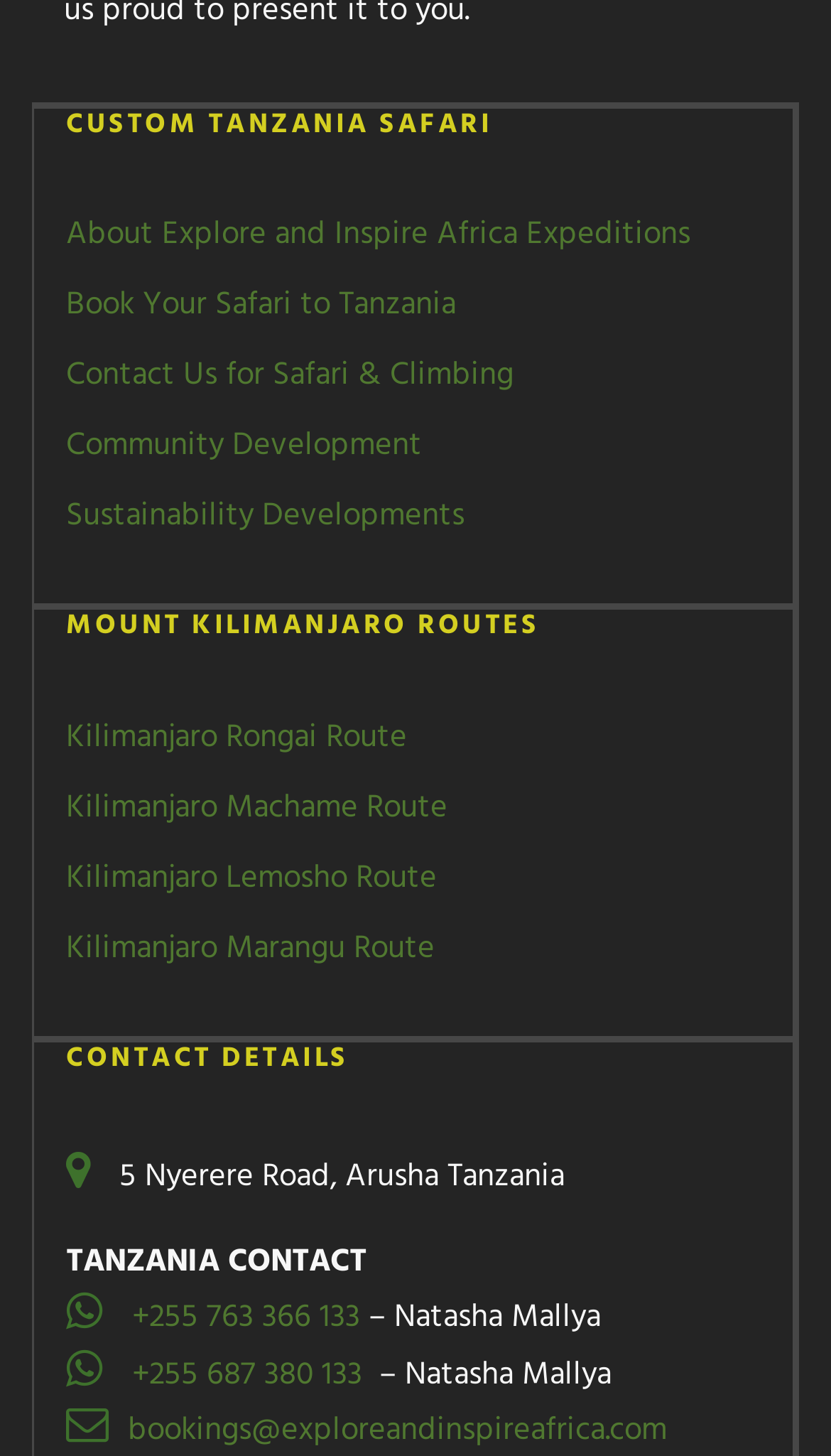Find and specify the bounding box coordinates that correspond to the clickable region for the instruction: "Call +255 763 366 133".

[0.159, 0.888, 0.433, 0.923]